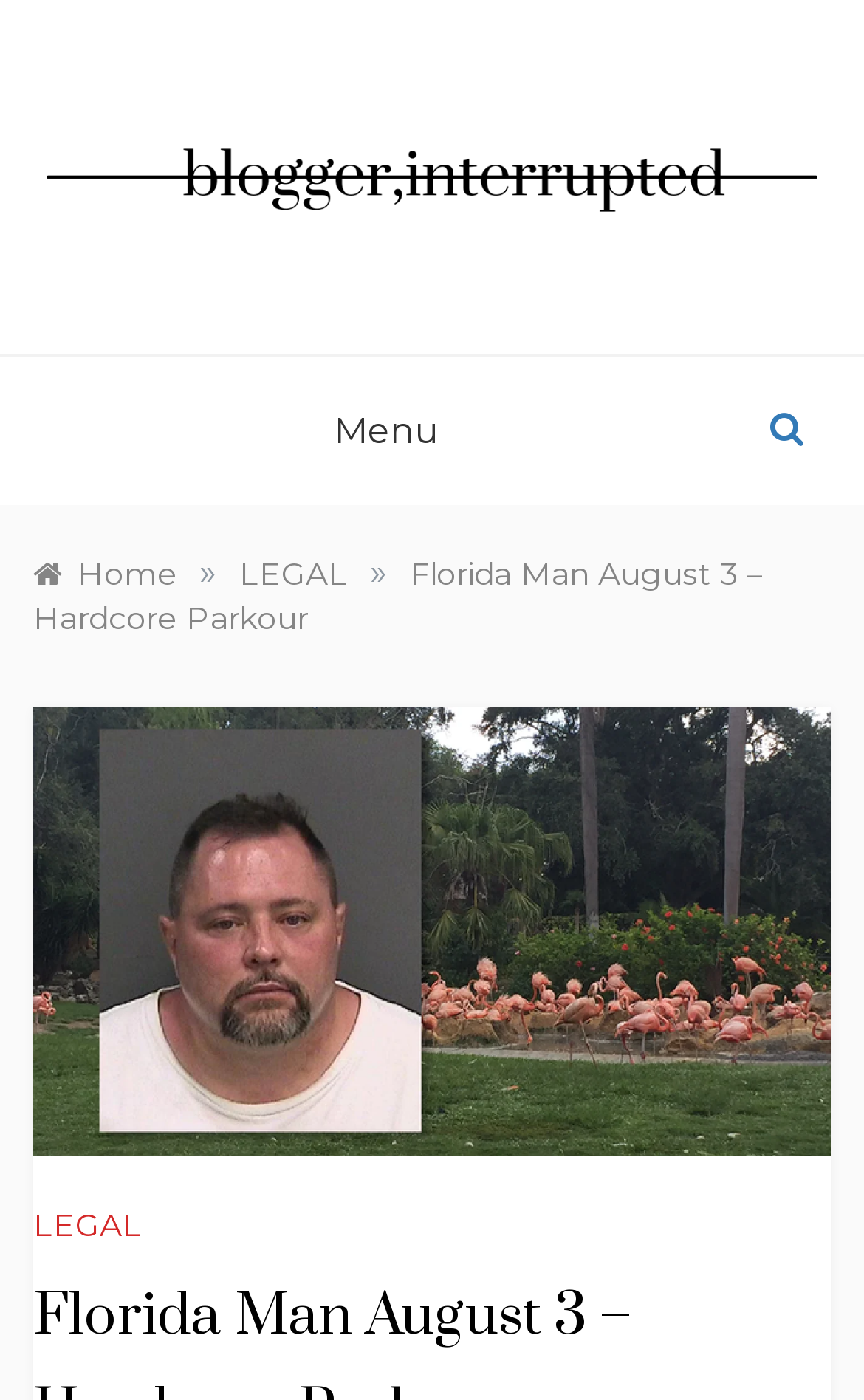Provide an in-depth caption for the elements present on the webpage.

The webpage appears to be a blog post titled "Florida Man August 3 - Hardcore Parkour" with a focus on three crazy stories from Florida. At the top left, there is a link to "Blogger, Interrupted" accompanied by an image with the same name. Below this, there is a heading "BLOGGER, INTERRUPTED" with a link to the same title.

To the right of the heading, there is a link with no text, and below it, a "Menu" button. On the top right, there is a navigation section labeled "Breadcrumbs" with links to "Home", "LEGAL", and the current page "Florida Man August 3 – Hardcore Parkour". The latter link is accompanied by an image with a description of the three crazy stories from Florida.

At the bottom of the page, there is another link to "LEGAL". The overall layout suggests a simple and organized structure, with clear headings and concise text.